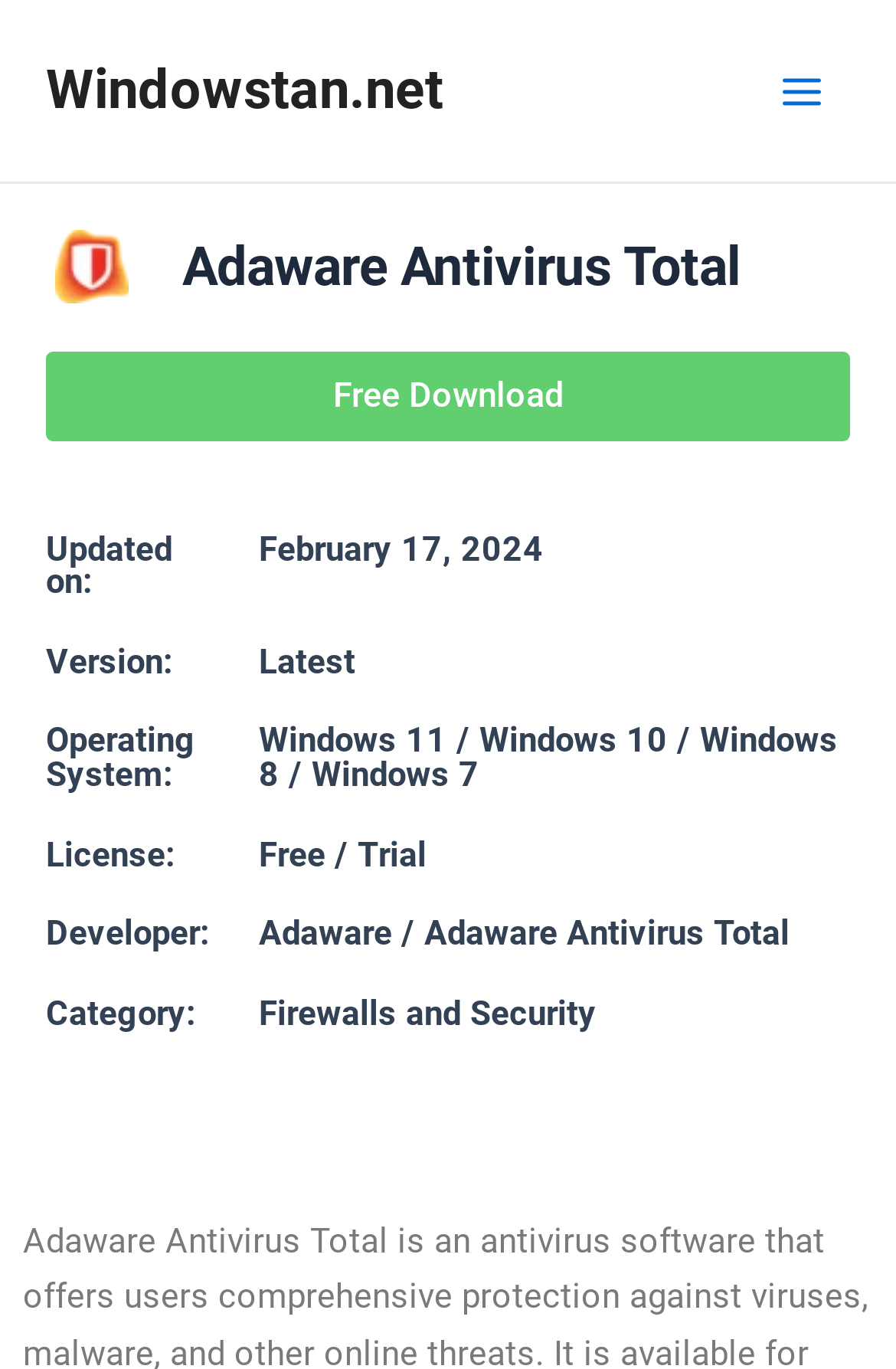Please respond to the question using a single word or phrase:
Who is the developer of Adaware Antivirus Total?

Adaware